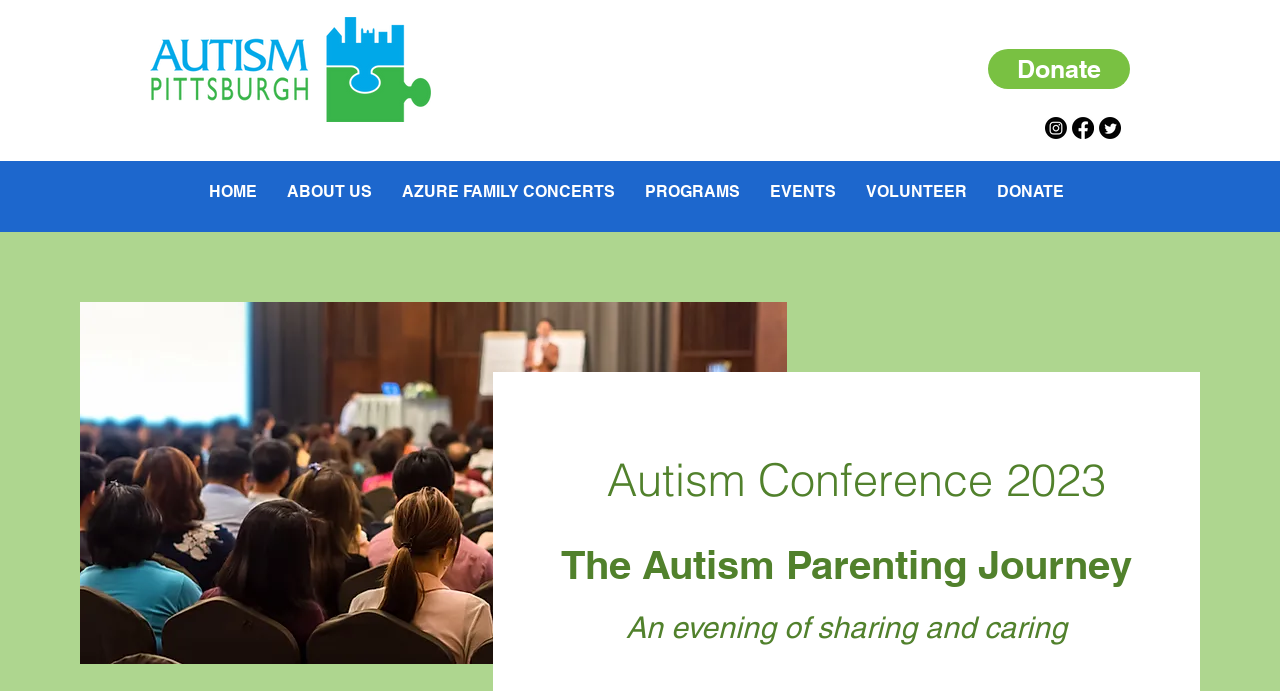Carefully examine the image and provide an in-depth answer to the question: What is the name of the concert series?

I can see a link 'AZURE FAMILY CONCERTS' in the navigation menu, which suggests that it is a concert series.